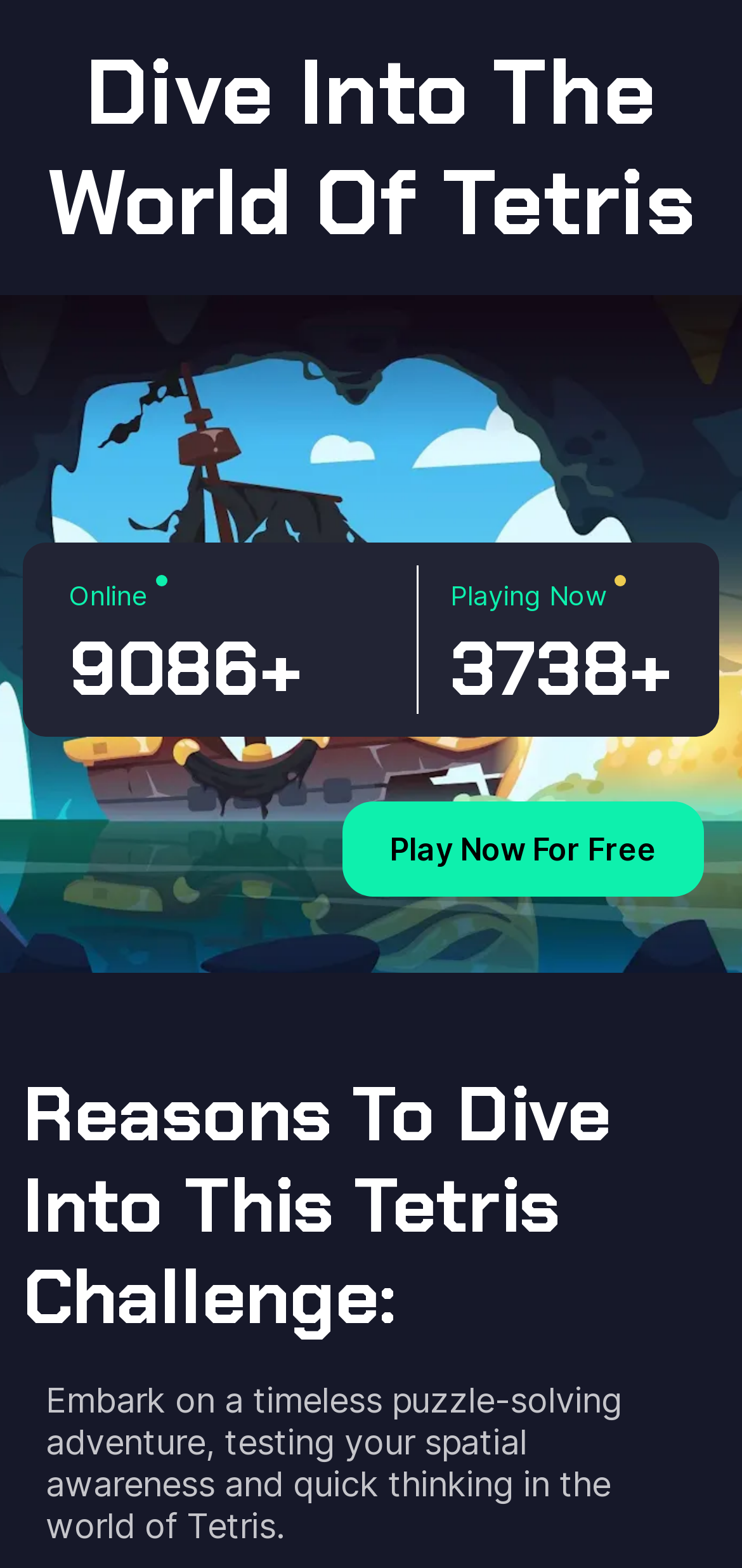Provide a single word or phrase to answer the given question: 
What is the type of game?

Block Puzzle